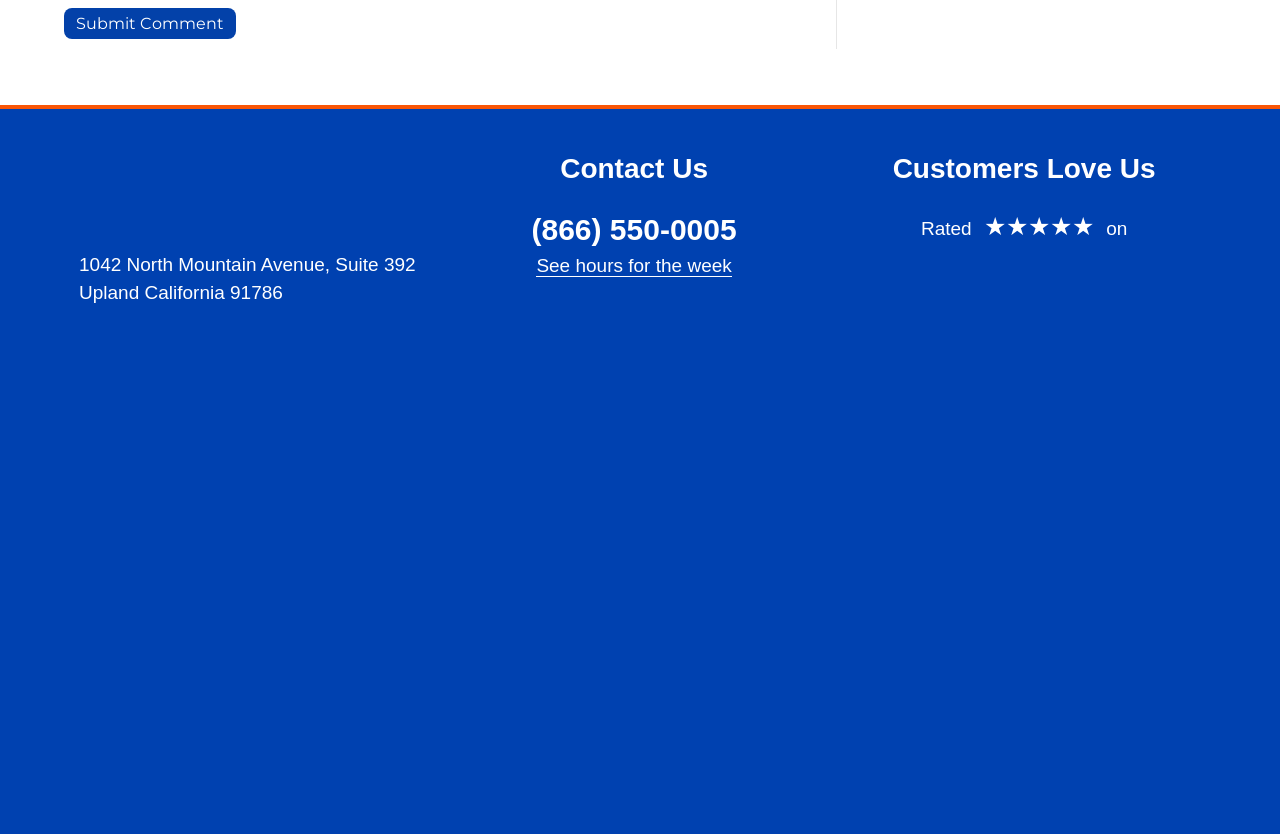Indicate the bounding box coordinates of the element that needs to be clicked to satisfy the following instruction: "Select an archive". The coordinates should be four float numbers between 0 and 1, i.e., [left, top, right, bottom].

None